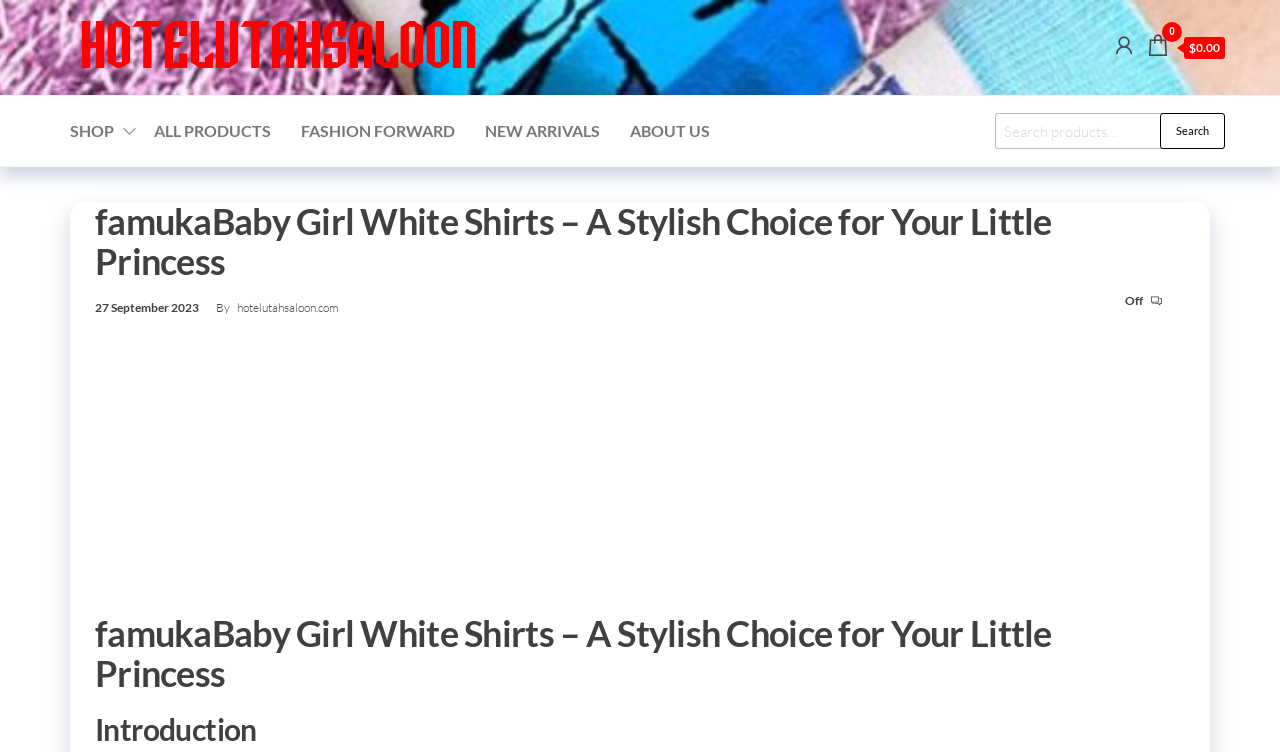Extract the primary heading text from the webpage.

famukaBaby Girl White Shirts – A Stylish Choice for Your Little Princess